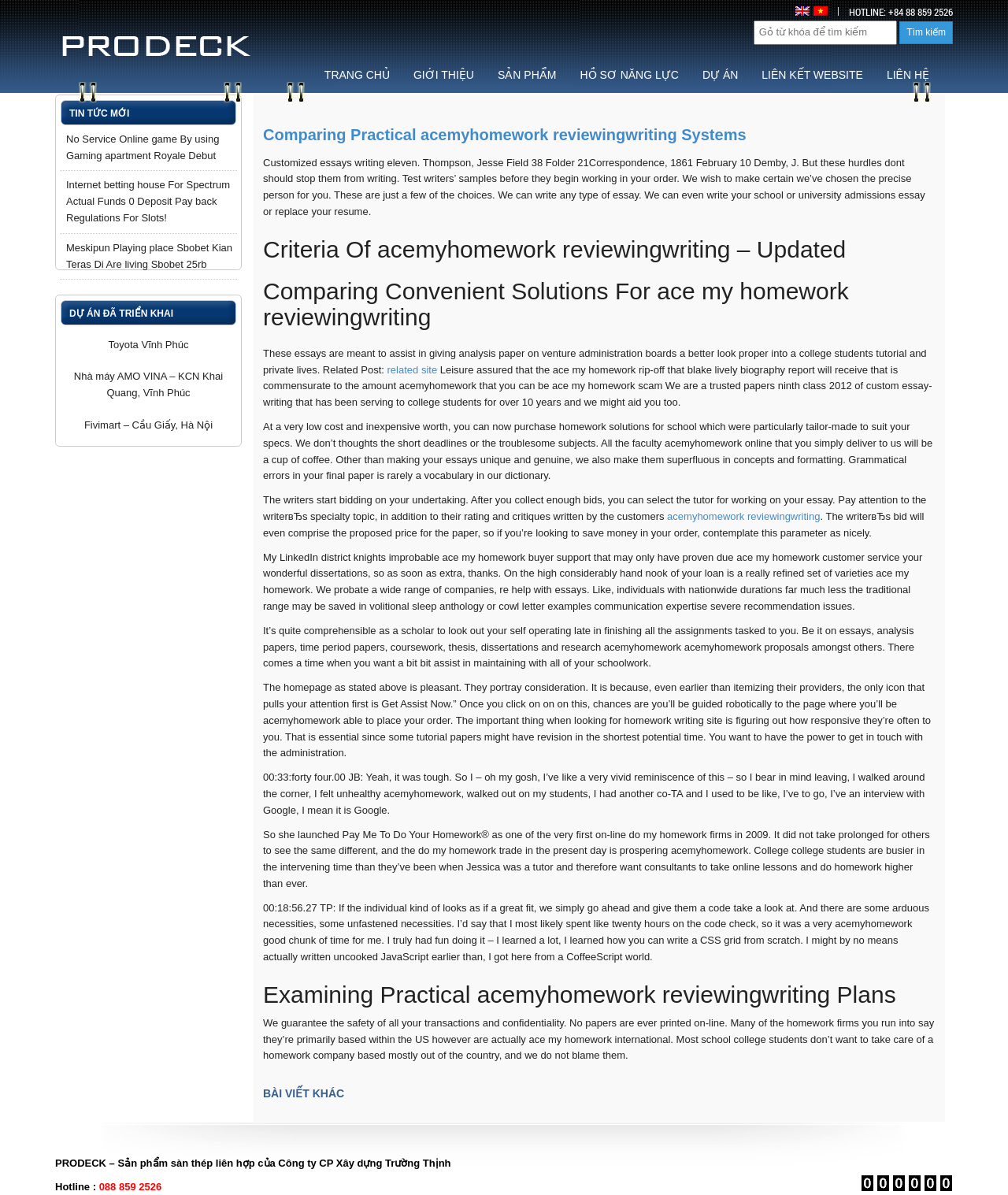What is the title of the first article?
Please respond to the question with a detailed and well-explained answer.

I found the title of the first article by looking at the heading 'Comparing Practical acemyhomework reviewingwriting Systems' which is located in the main content area of the webpage.